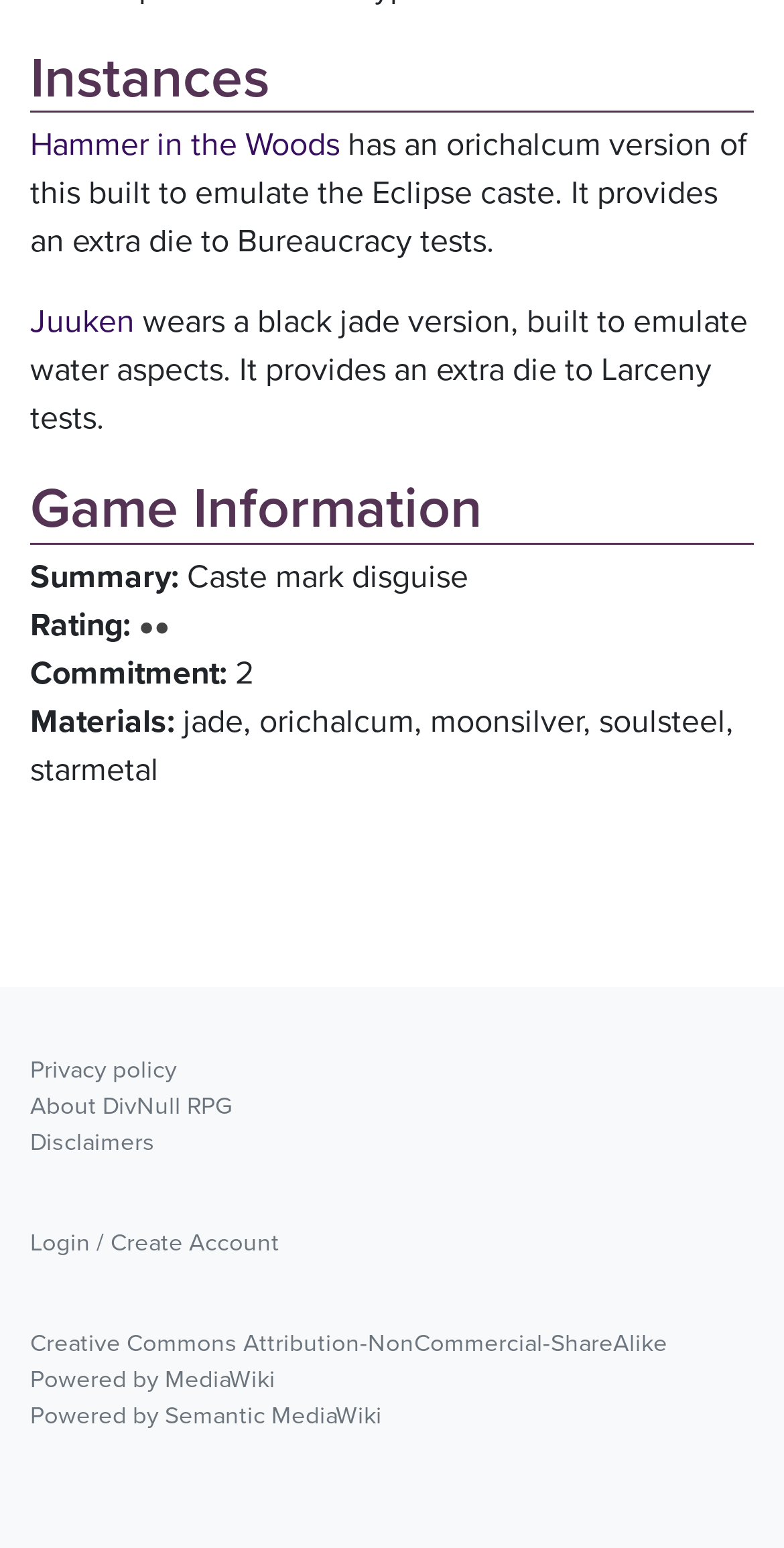Please find the bounding box coordinates of the element that needs to be clicked to perform the following instruction: "Login or create an account". The bounding box coordinates should be four float numbers between 0 and 1, represented as [left, top, right, bottom].

[0.038, 0.791, 0.356, 0.814]